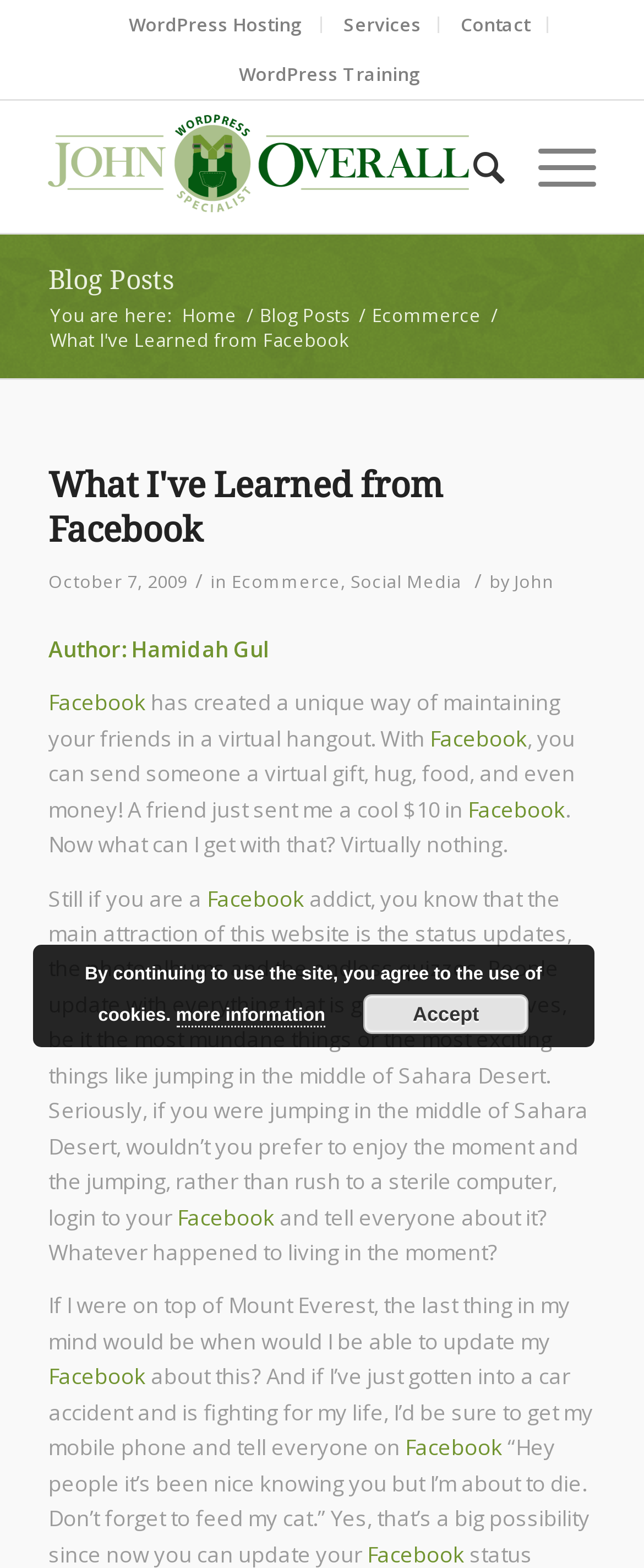What is the main attraction of Facebook?
Please give a detailed and elaborate explanation in response to the question.

The text states that the main attraction of Facebook is the status updates, the photo albums, and the endless quizzes, where people update with everything that is going on in their lives.